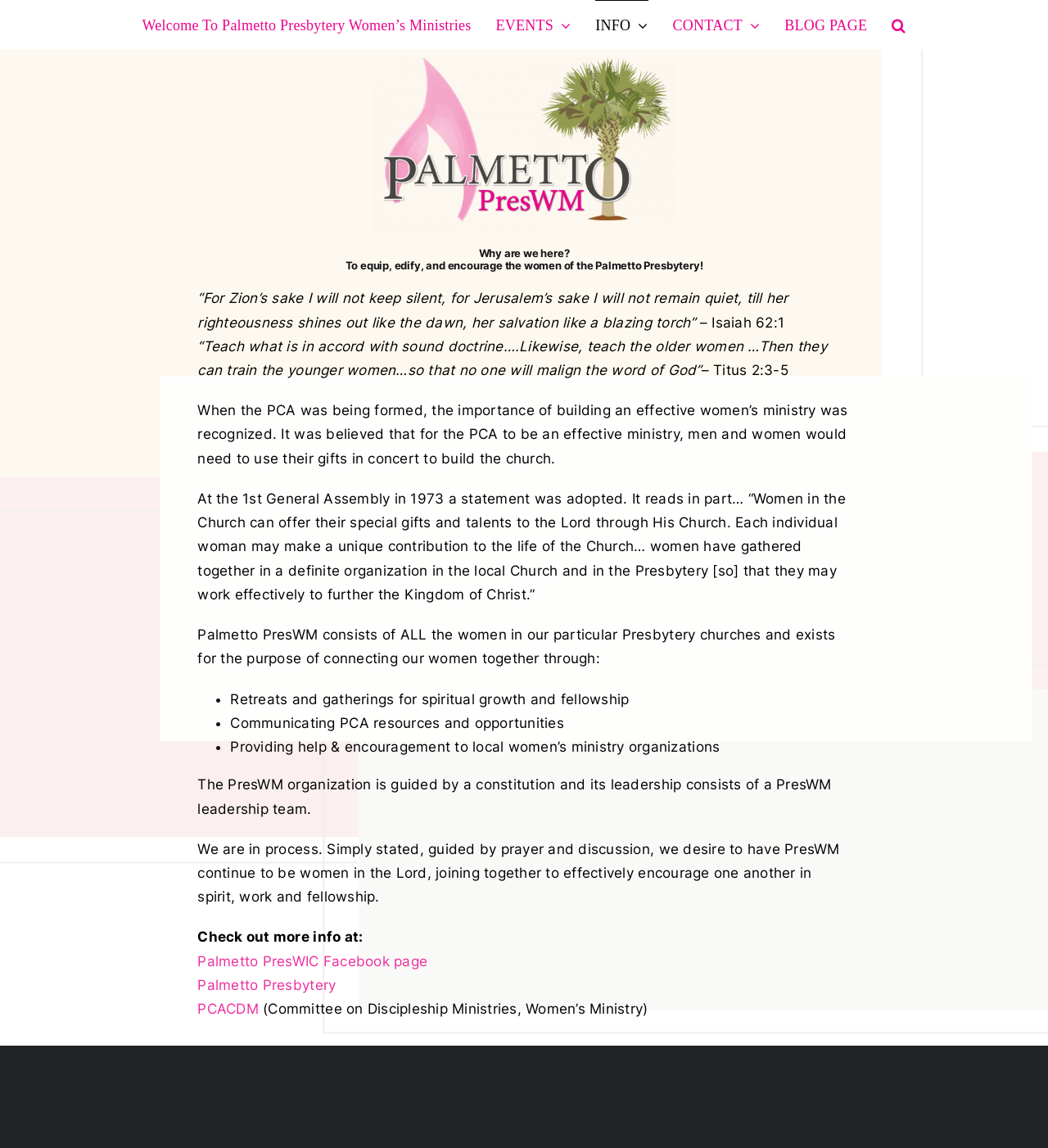Give a one-word or short phrase answer to this question: 
What is the purpose of the PresWM organization?

To connect women together